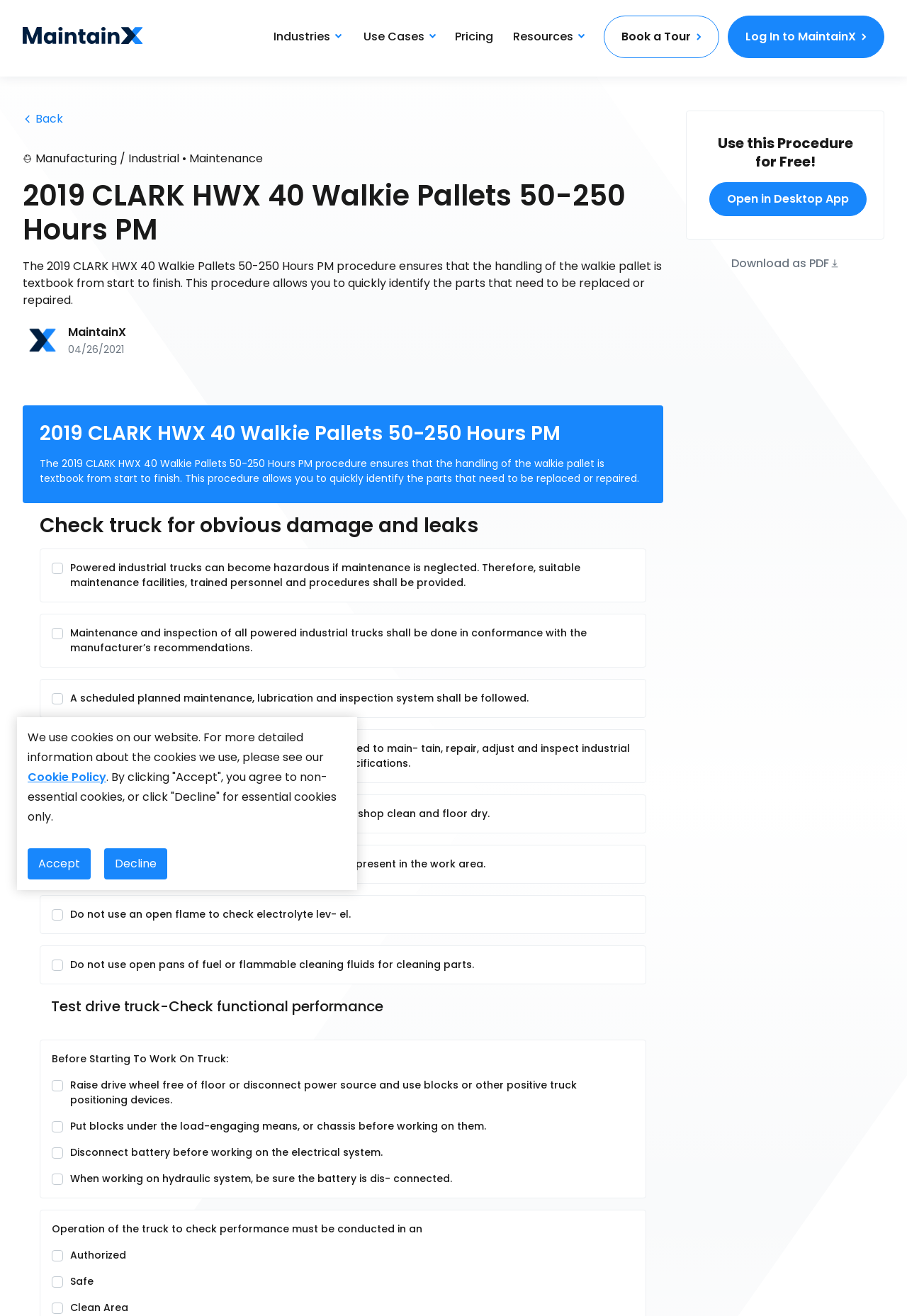Please specify the bounding box coordinates in the format (top-left x, top-left y, bottom-right x, bottom-right y), with values ranging from 0 to 1. Identify the bounding box for the UI component described as follows: Back

[0.025, 0.084, 0.731, 0.097]